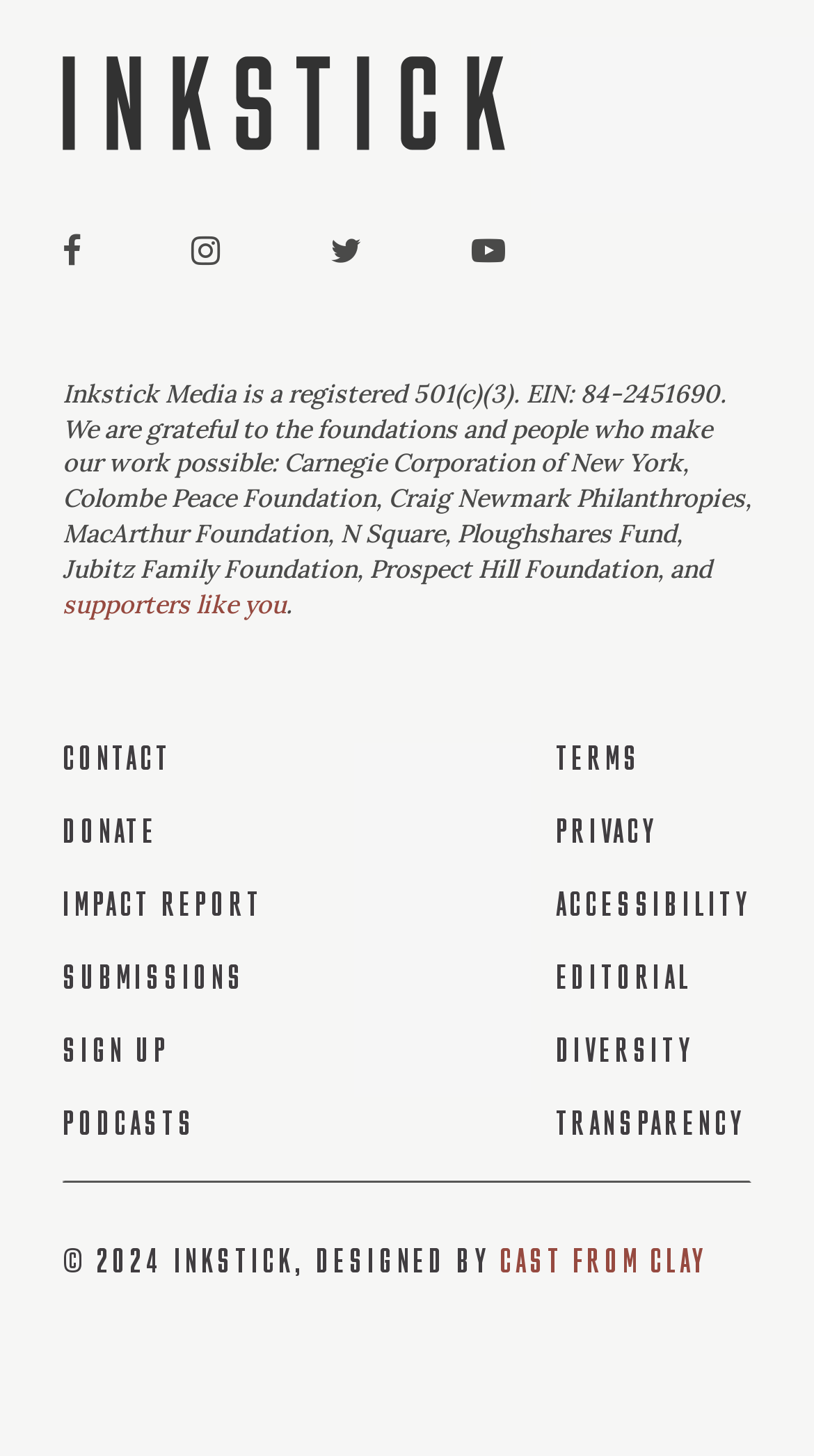Find the bounding box coordinates for the area that should be clicked to accomplish the instruction: "Go to home page".

[0.077, 0.039, 0.621, 0.103]